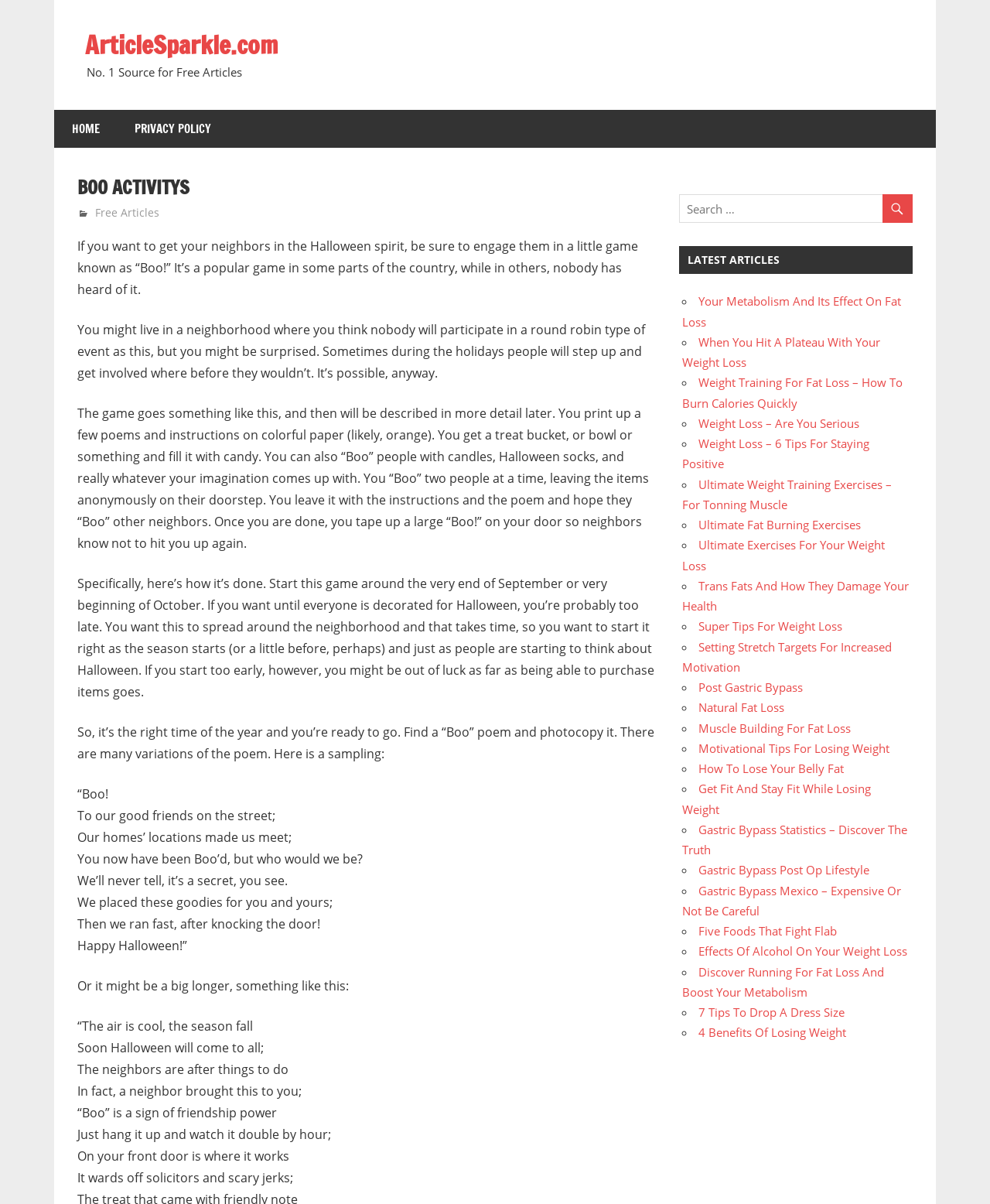Pinpoint the bounding box coordinates of the clickable element needed to complete the instruction: "read article 'Your Metabolism And Its Effect On Fat Loss'". The coordinates should be provided as four float numbers between 0 and 1: [left, top, right, bottom].

[0.689, 0.244, 0.91, 0.274]